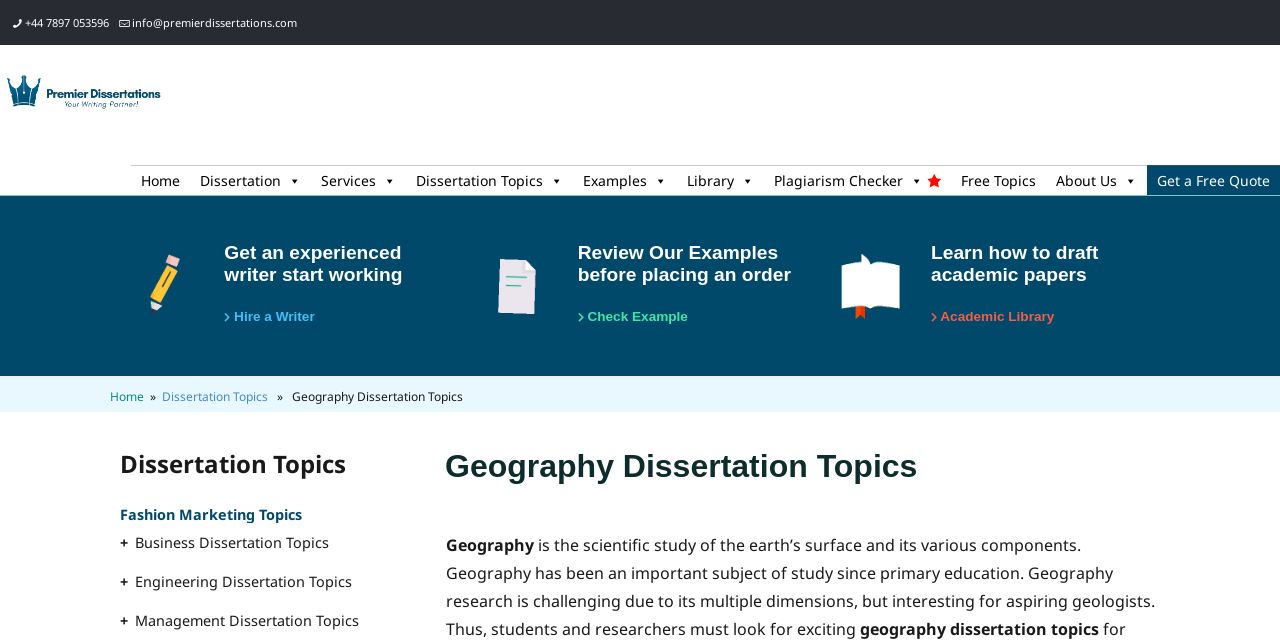What is the phone number of Premier Dissertations?
Using the image, provide a detailed and thorough answer to the question.

I found the contact details section on the top left corner of the webpage, which includes a phone number link. The phone number is displayed as '+44 7897 053596'.